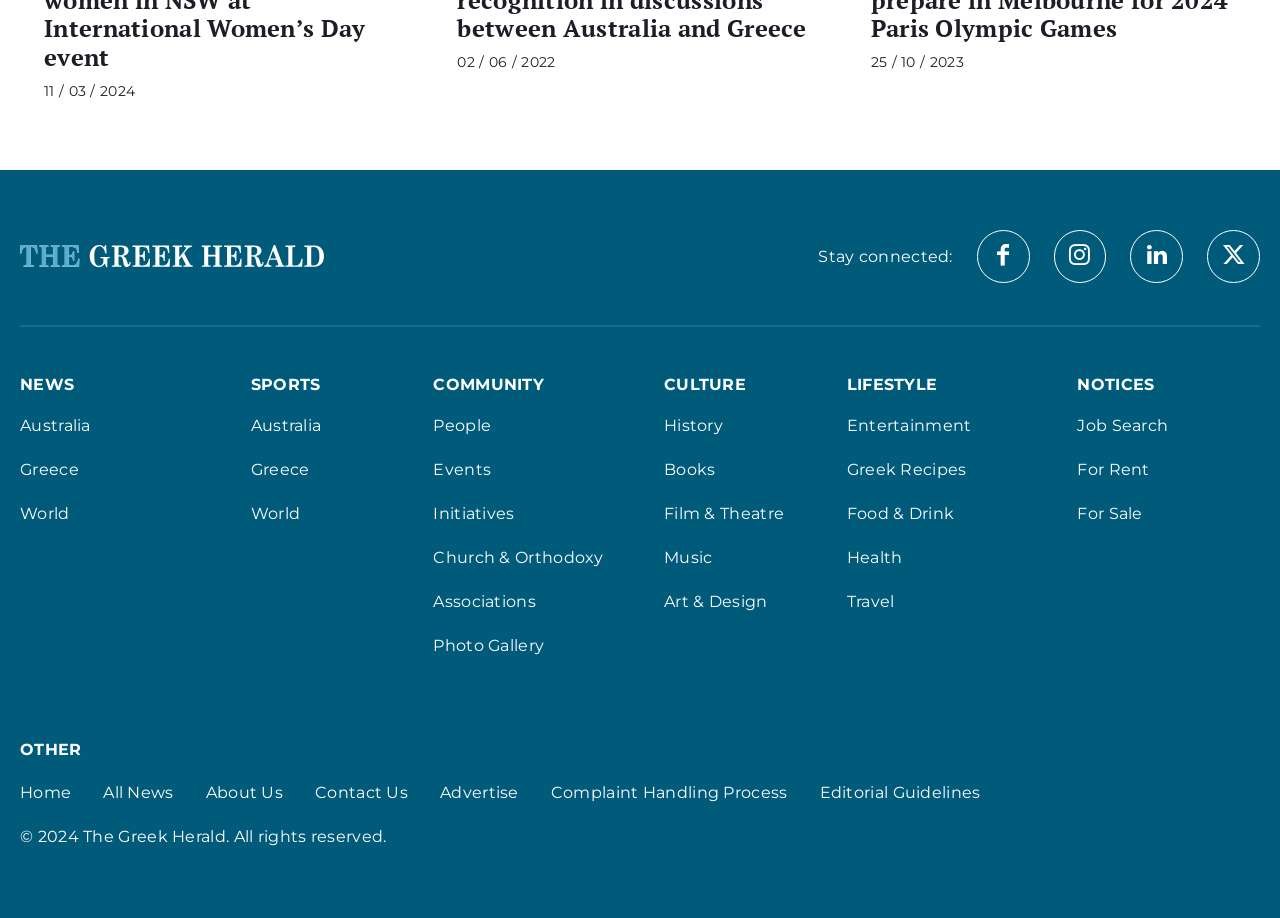Answer the question with a brief word or phrase:
What is the last category on the webpage?

NOTICES